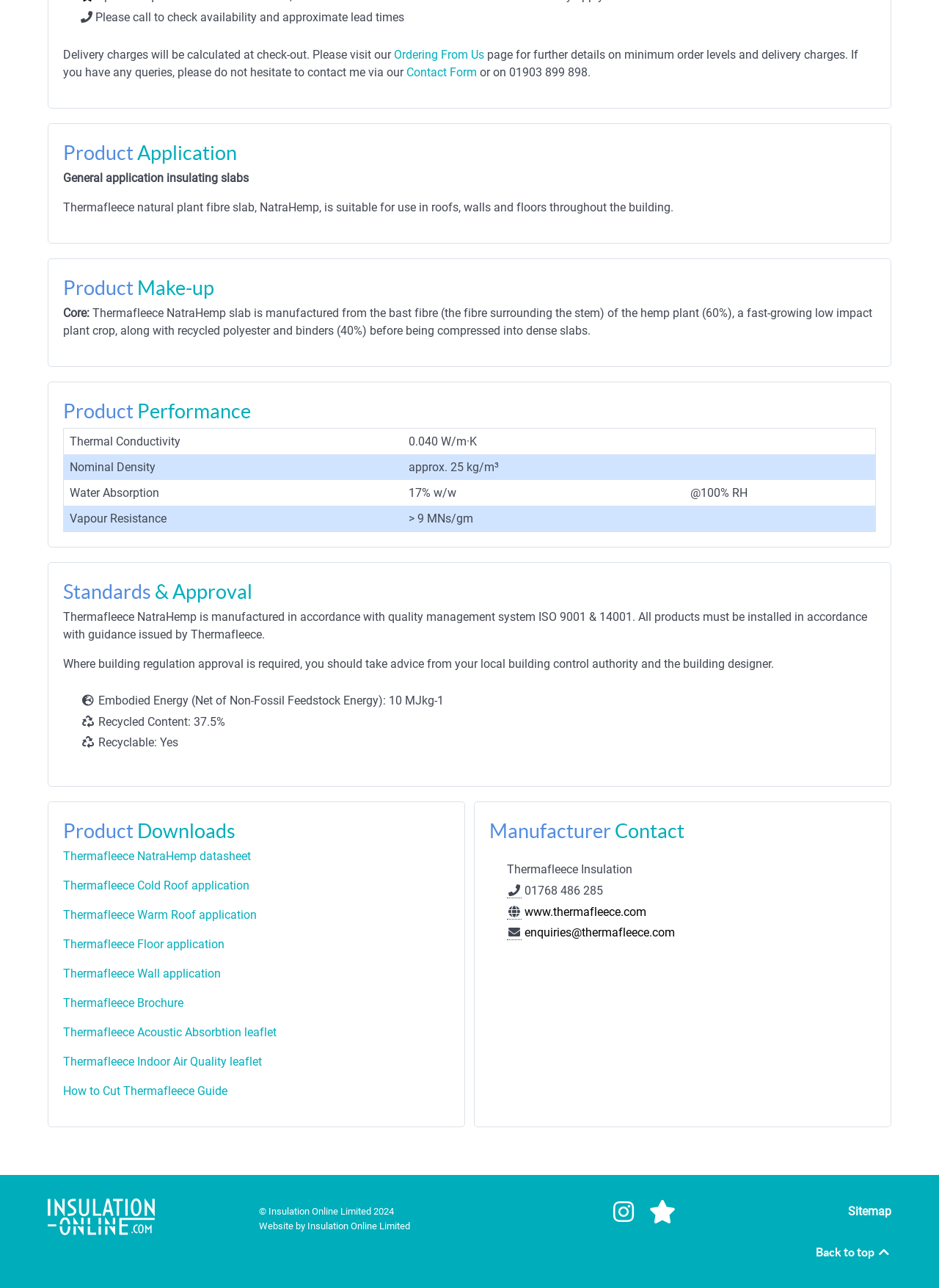Identify the bounding box coordinates of the section that should be clicked to achieve the task described: "Contact via the Contact Form".

[0.433, 0.051, 0.508, 0.061]